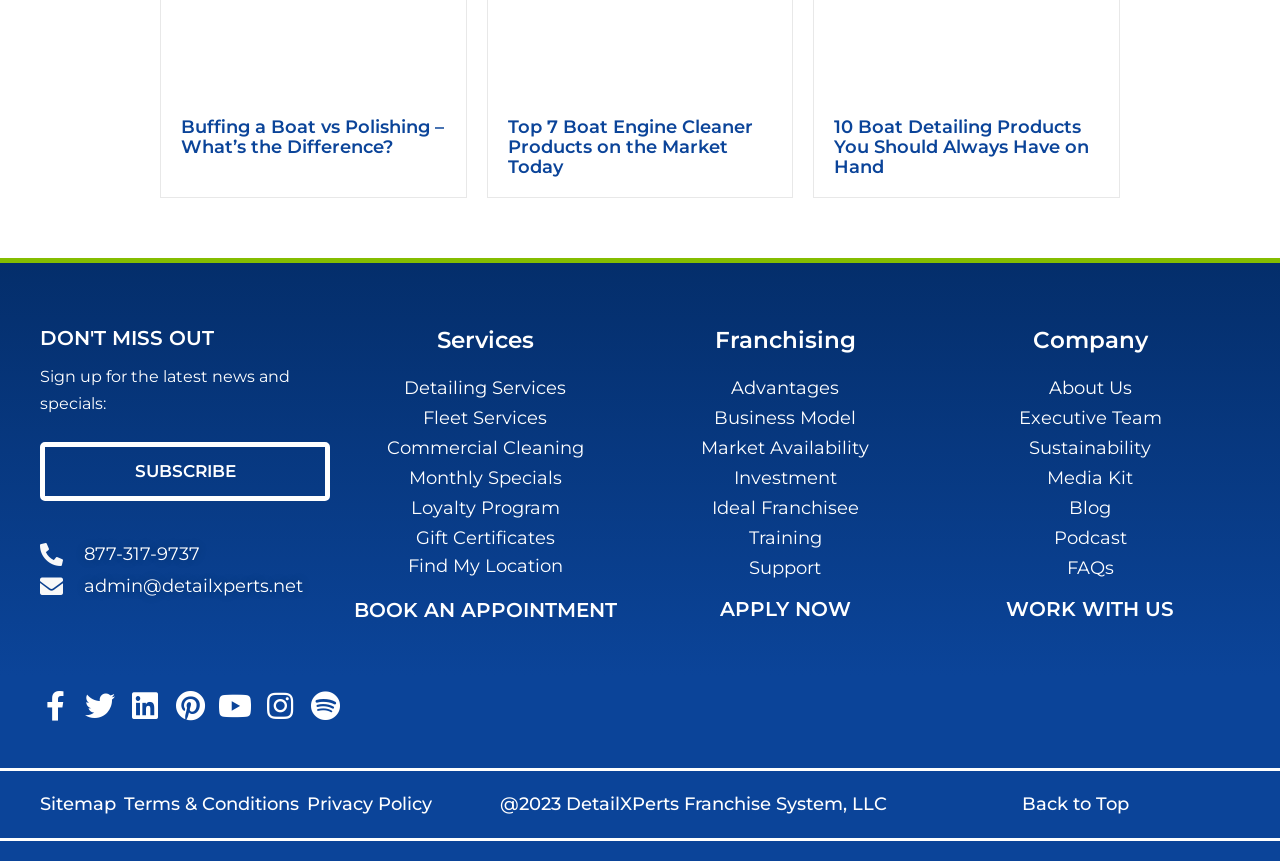How many services are listed?
Using the image, elaborate on the answer with as much detail as possible.

I counted the number of links under the 'Services' heading. There are 6 links: 'Detailing Services', 'Fleet Services', 'Commercial Cleaning', 'Monthly Specials', 'Loyalty Program', and 'Gift Certificates'.